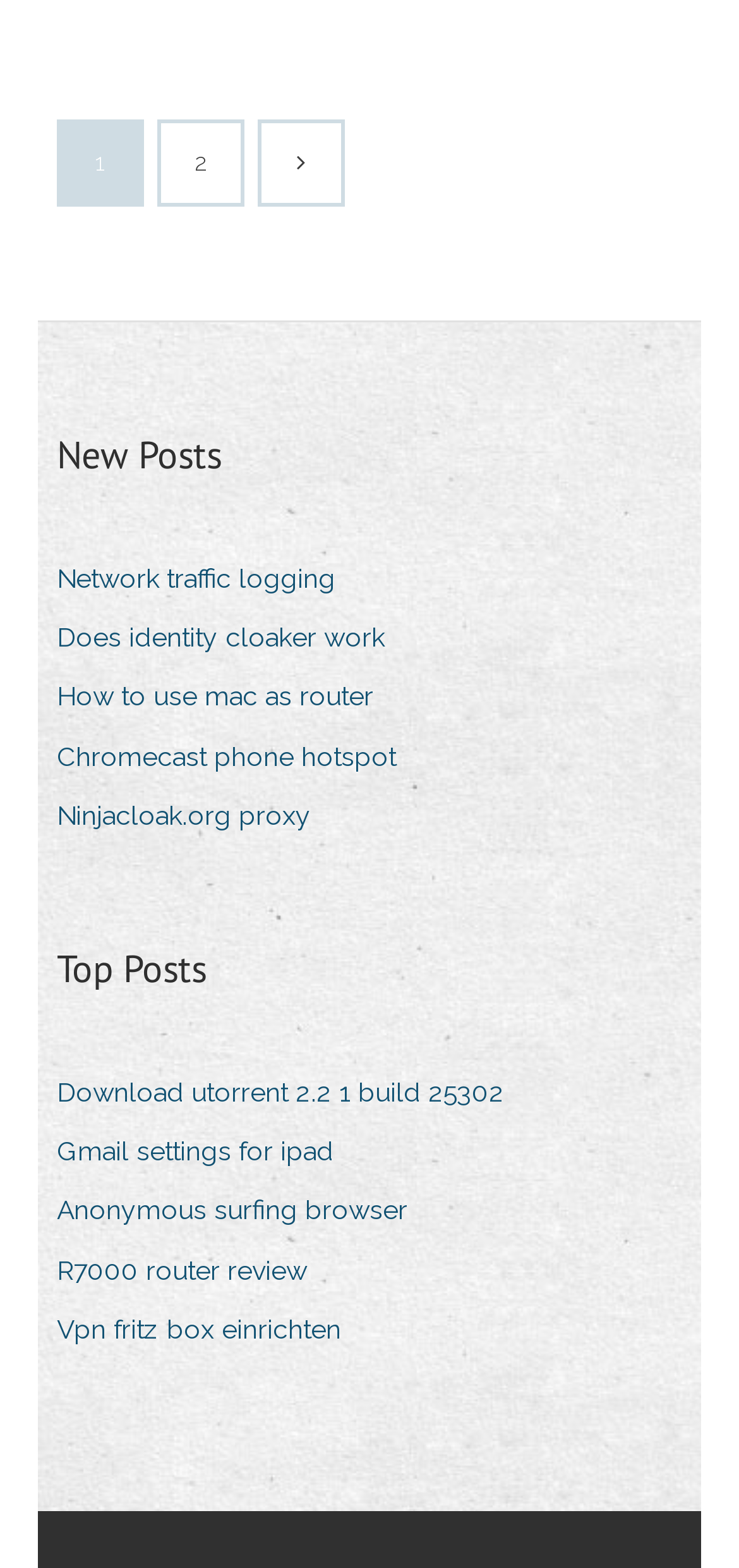Please determine the bounding box coordinates of the element to click on in order to accomplish the following task: "Learn about Anonymous surfing browser". Ensure the coordinates are four float numbers ranging from 0 to 1, i.e., [left, top, right, bottom].

[0.077, 0.756, 0.59, 0.789]